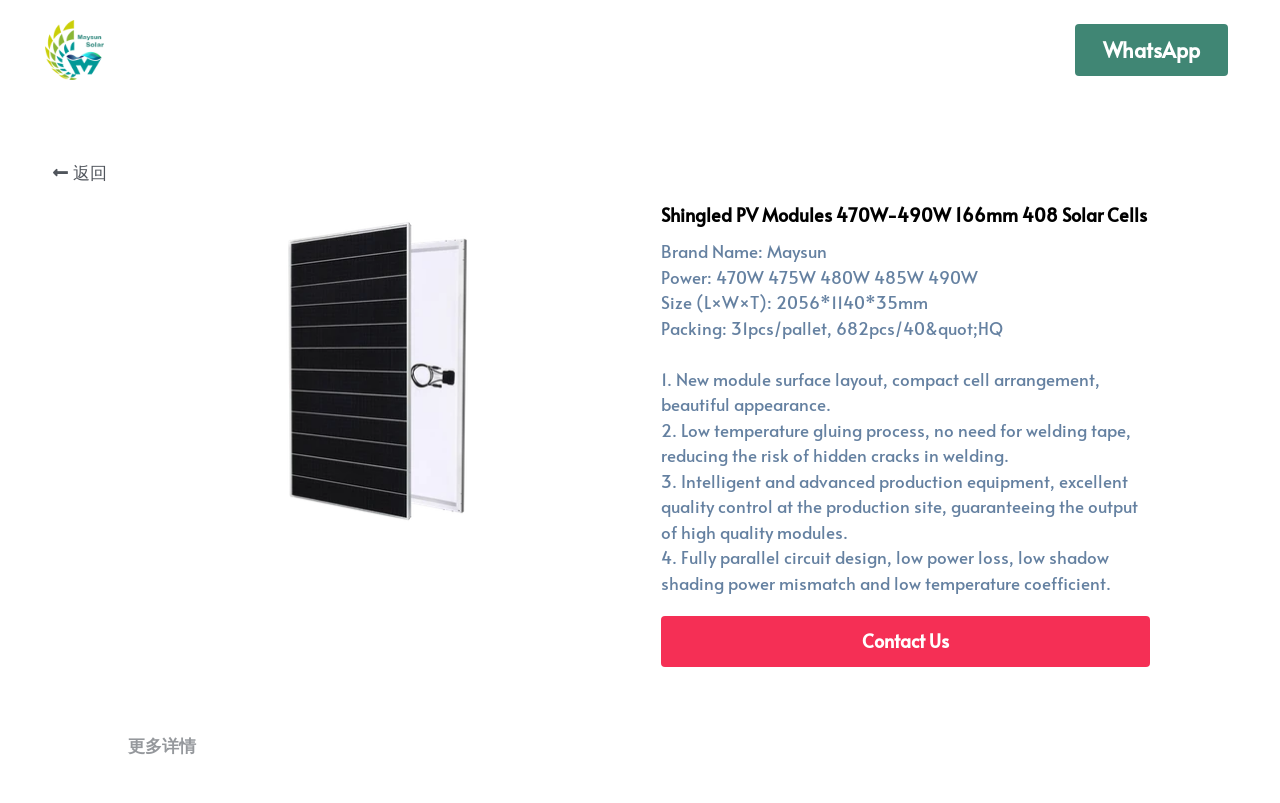For the given element description WhatsApp, determine the bounding box coordinates of the UI element. The coordinates should follow the format (top-left x, top-left y, bottom-right x, bottom-right y) and be within the range of 0 to 1.

[0.84, 0.03, 0.959, 0.095]